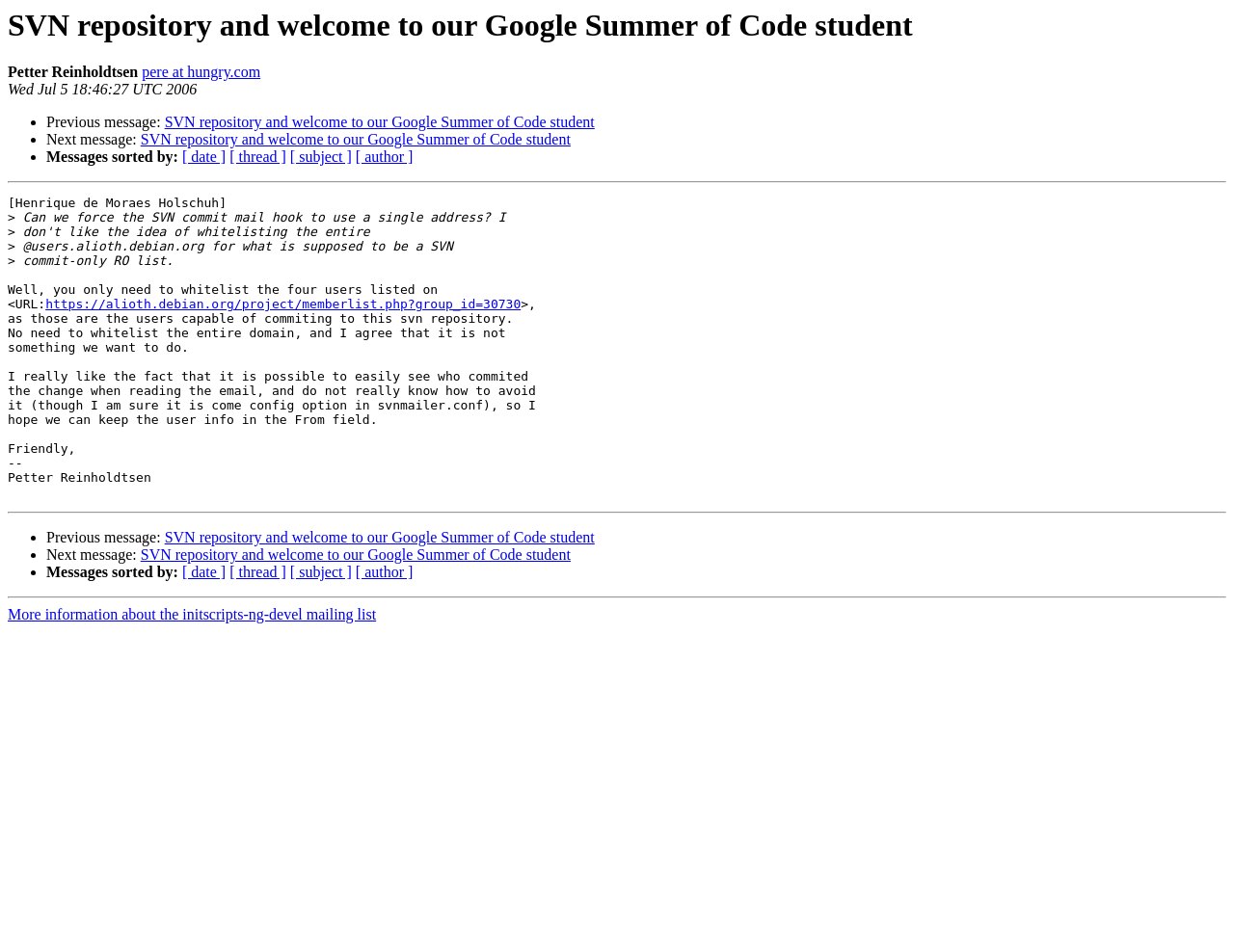Find the bounding box coordinates of the element to click in order to complete this instruction: "Check more information about the initscripts-ng-devel mailing list". The bounding box coordinates must be four float numbers between 0 and 1, denoted as [left, top, right, bottom].

[0.006, 0.637, 0.305, 0.654]